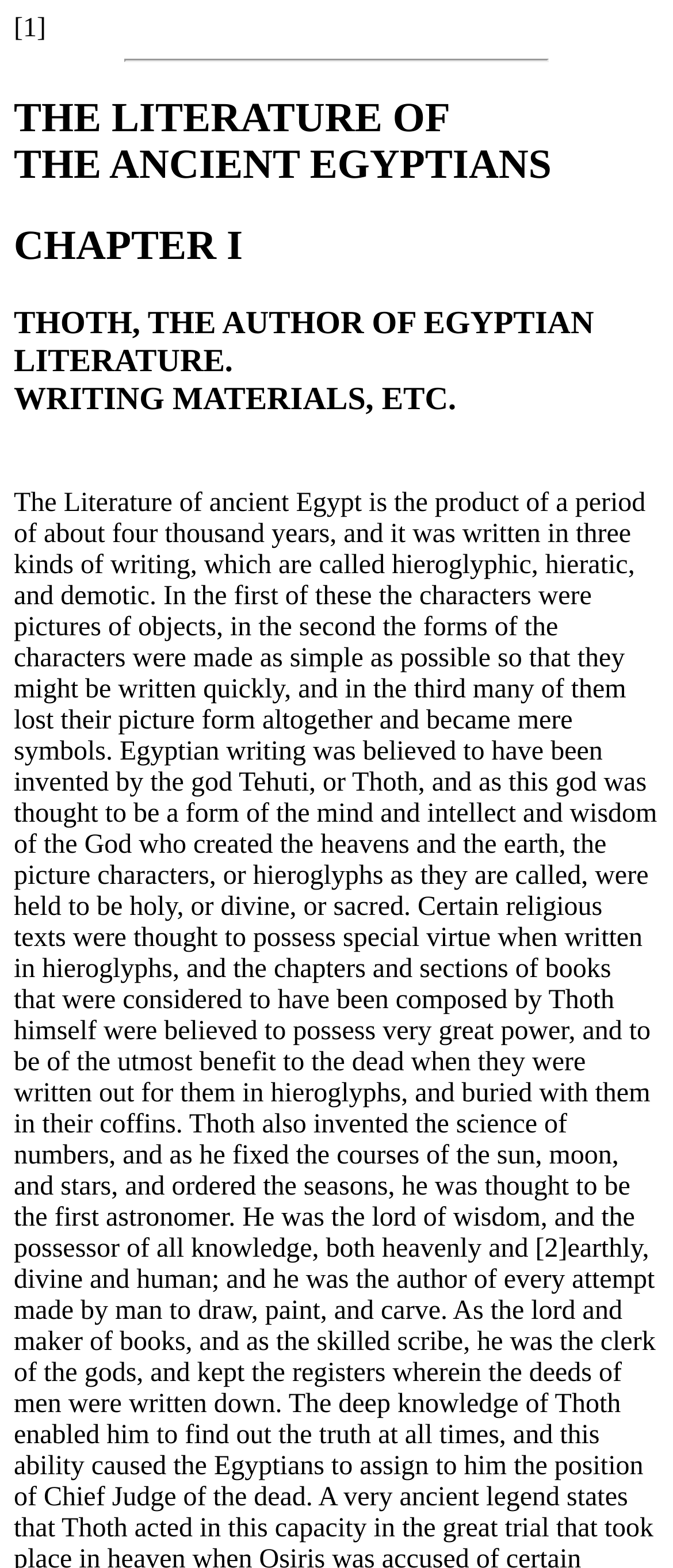Please specify the bounding box coordinates in the format (top-left x, top-left y, bottom-right x, bottom-right y), with values ranging from 0 to 1. Identify the bounding box for the UI component described as follows: [1]

[0.021, 0.009, 0.068, 0.028]